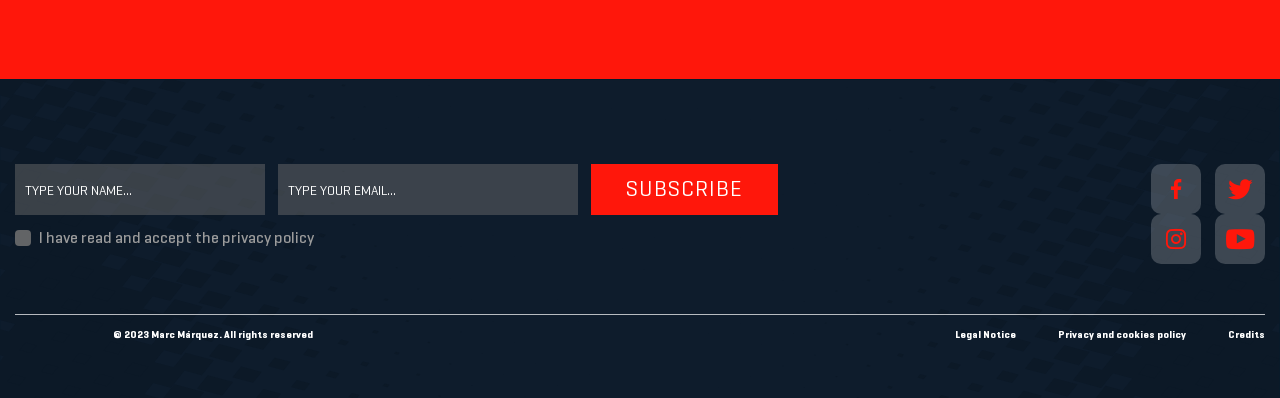Give a short answer to this question using one word or a phrase:
How many social media links are present?

4